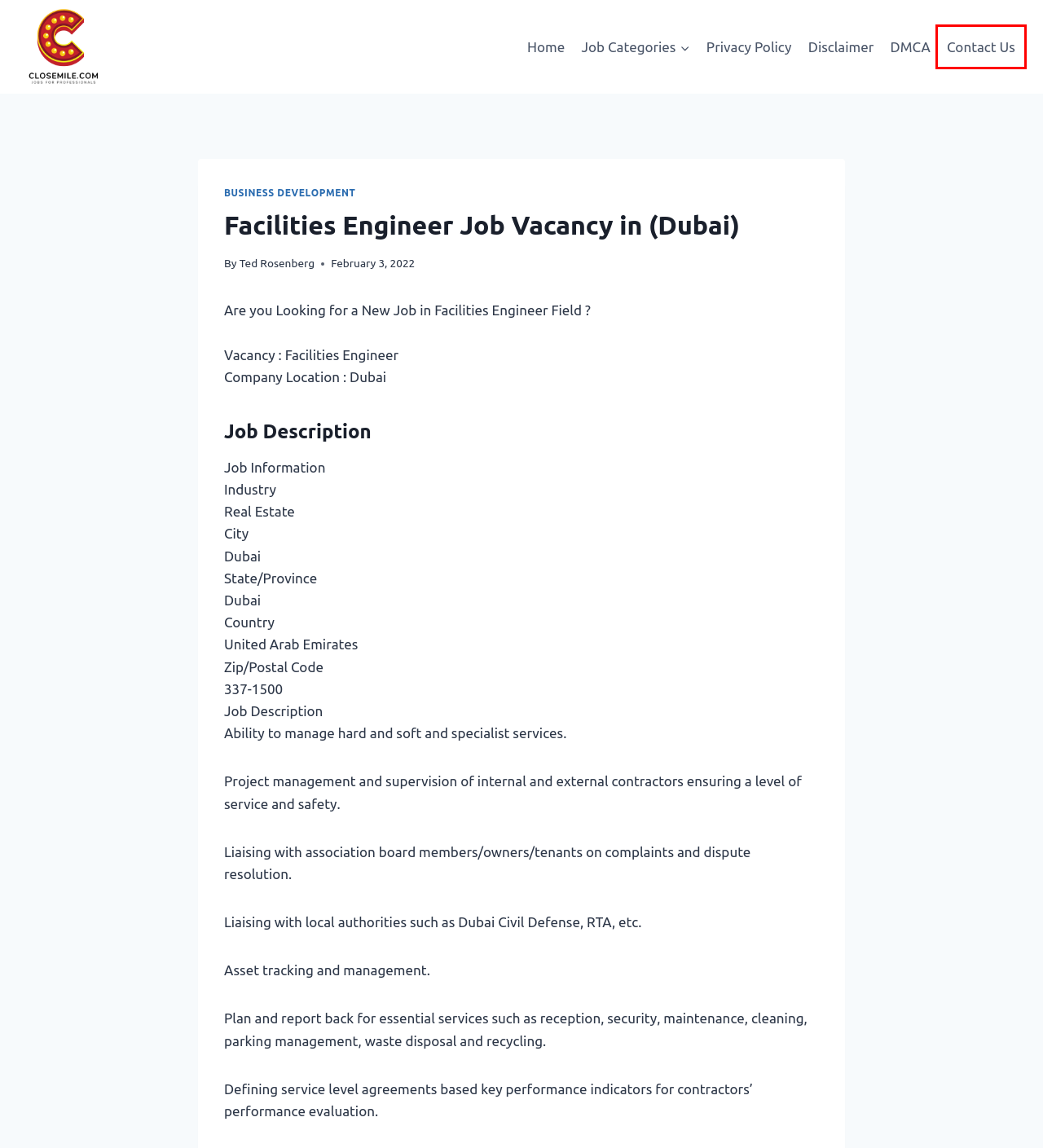A screenshot of a webpage is given, featuring a red bounding box around a UI element. Please choose the webpage description that best aligns with the new webpage after clicking the element in the bounding box. These are the descriptions:
A. Digital Marketing Officer Job Vacancy at GHP Quality Consultants (Dubai) - Closemile.com
B. Disclaimer - Closemile.com
C. jobs in Dubai – Closemile.com
D. DMCA - Closemile.com
E. Closemile.com
F. Light Vehicle Driver Job Vacancy at Kanoo Group (Dubai) - Closemile.com
G. Contact Us - Closemile.com
H. Privacy Policy - Closemile.com

G